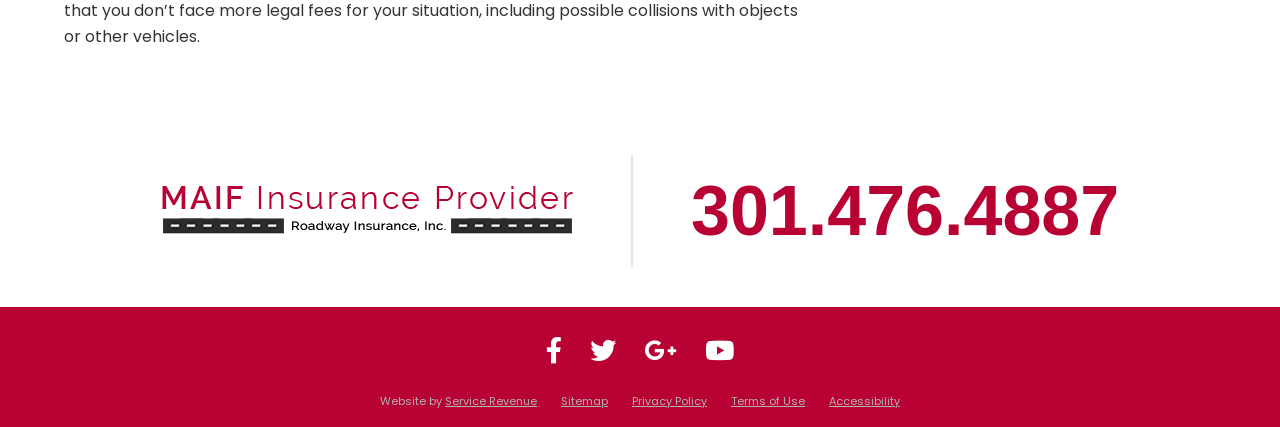What is the last link at the bottom of the webpage?
Please give a detailed and thorough answer to the question, covering all relevant points.

I looked at the link elements at the bottom of the webpage and found the last one to be 'Accessibility' located at [0.648, 0.92, 0.703, 0.958].